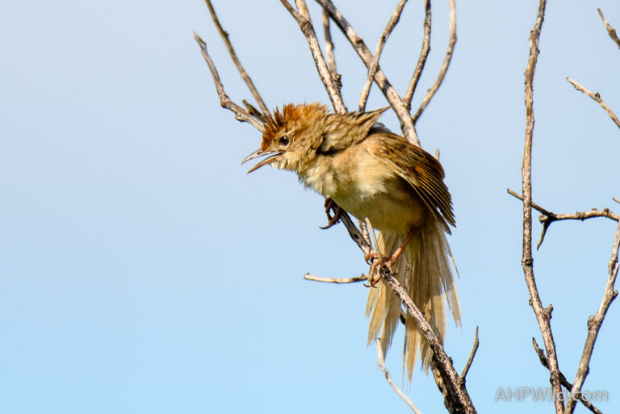Where was the photograph taken?
Using the image as a reference, answer with just one word or a short phrase.

Federation Walk, Main Beach, QLD